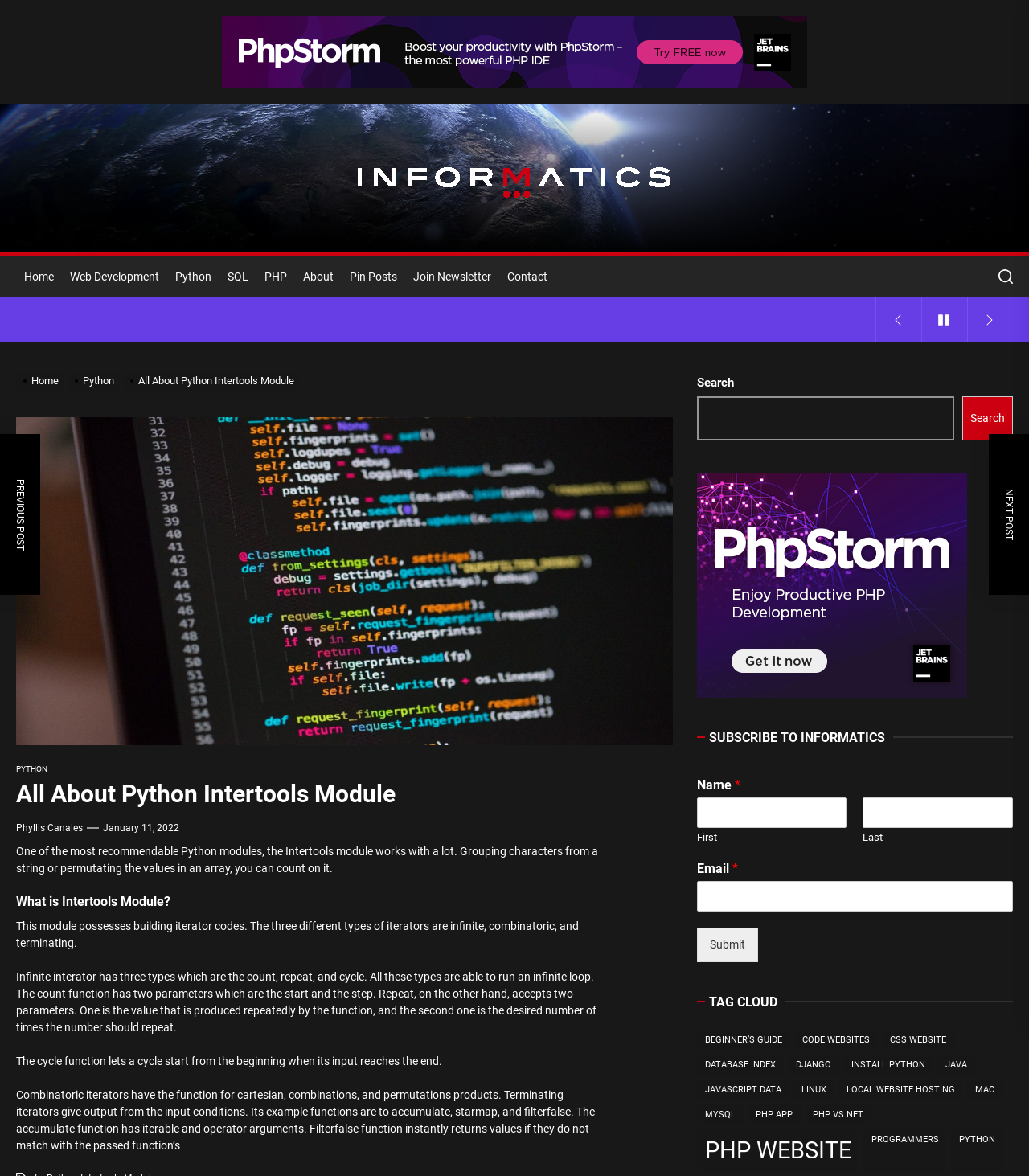What is the name of the module described in this webpage?
Please give a detailed answer to the question using the information shown in the image.

The webpage is about the Intertools module, which is a Python module that works with a lot of functionalities, including grouping characters from a string or permutating the values in an array.